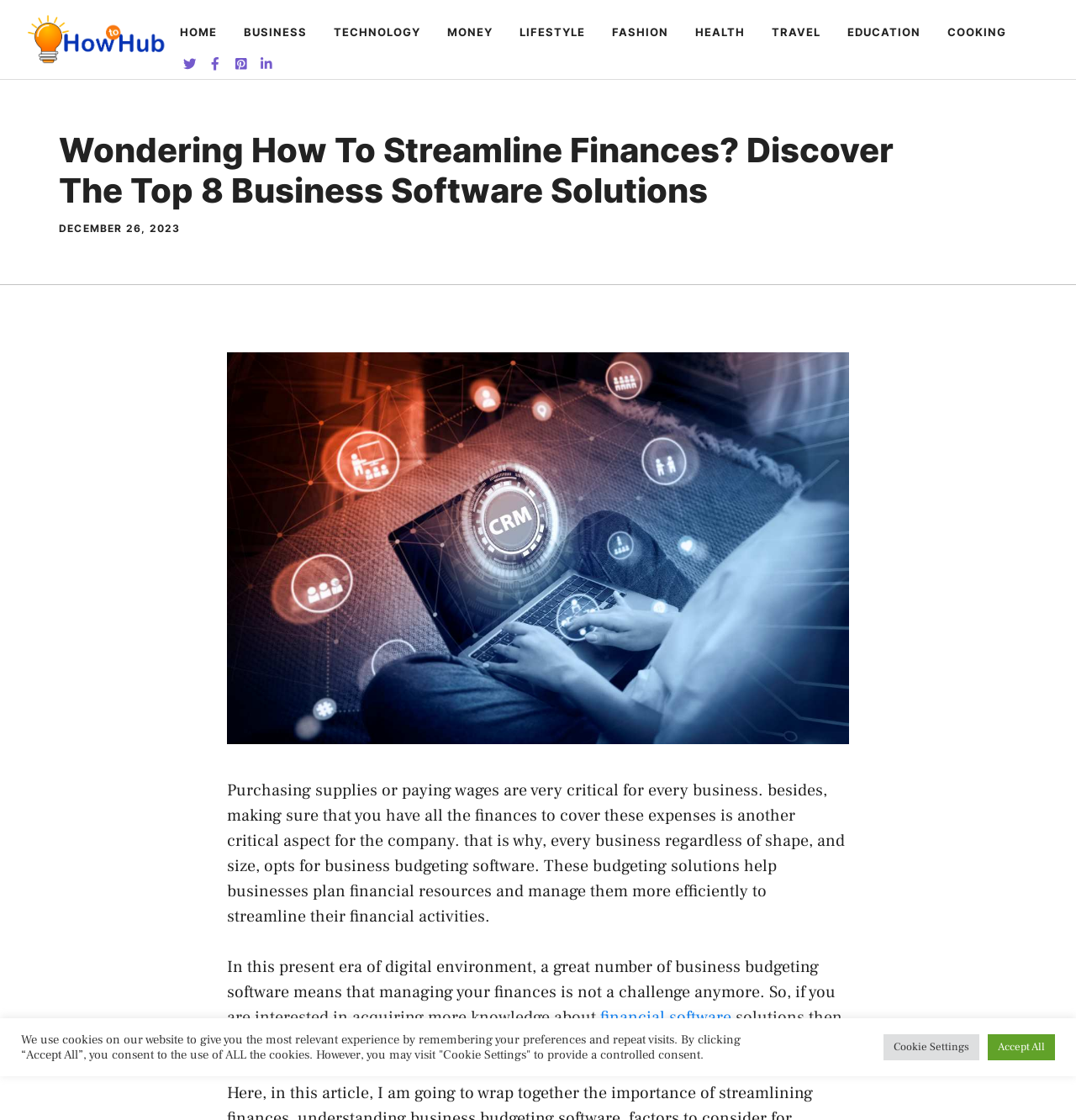Determine the bounding box coordinates for the clickable element to execute this instruction: "Navigate to the BUSINESS page". Provide the coordinates as four float numbers between 0 and 1, i.e., [left, top, right, bottom].

[0.214, 0.006, 0.297, 0.051]